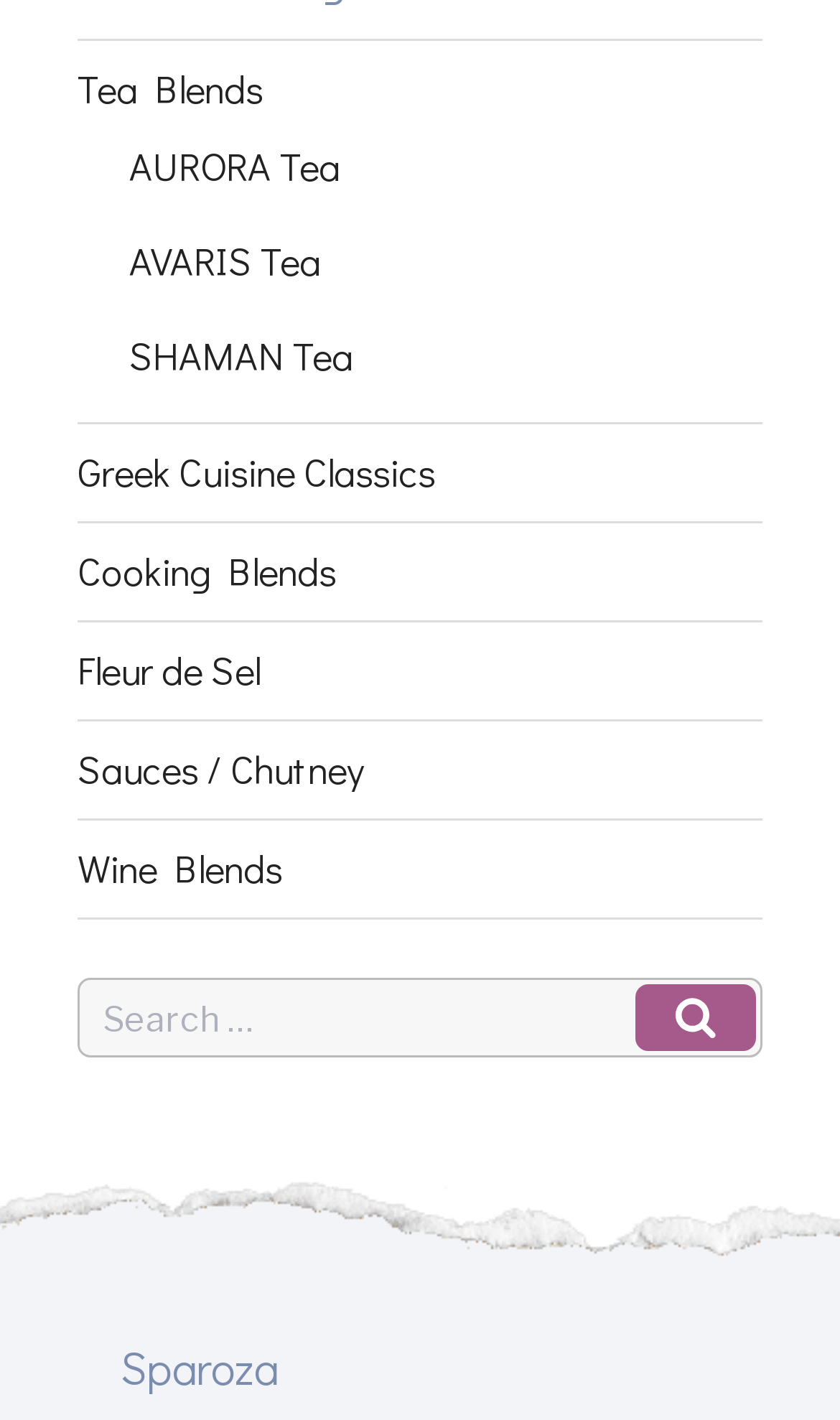Please determine the bounding box coordinates of the element to click in order to execute the following instruction: "Search for a product". The coordinates should be four float numbers between 0 and 1, specified as [left, top, right, bottom].

[0.092, 0.689, 0.908, 0.744]